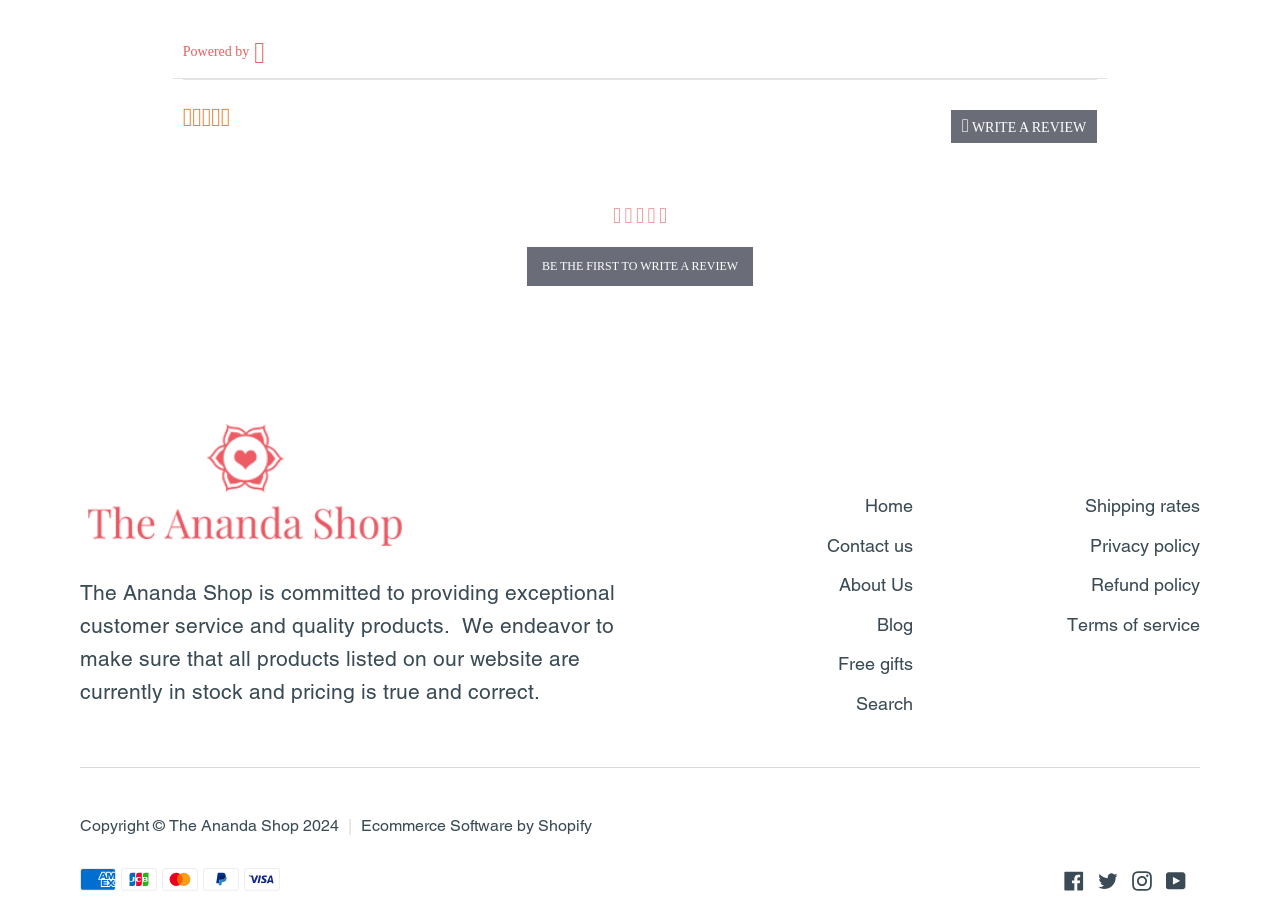Please find the bounding box coordinates of the clickable region needed to complete the following instruction: "Search for products". The bounding box coordinates must consist of four float numbers between 0 and 1, i.e., [left, top, right, bottom].

[0.668, 0.756, 0.713, 0.783]